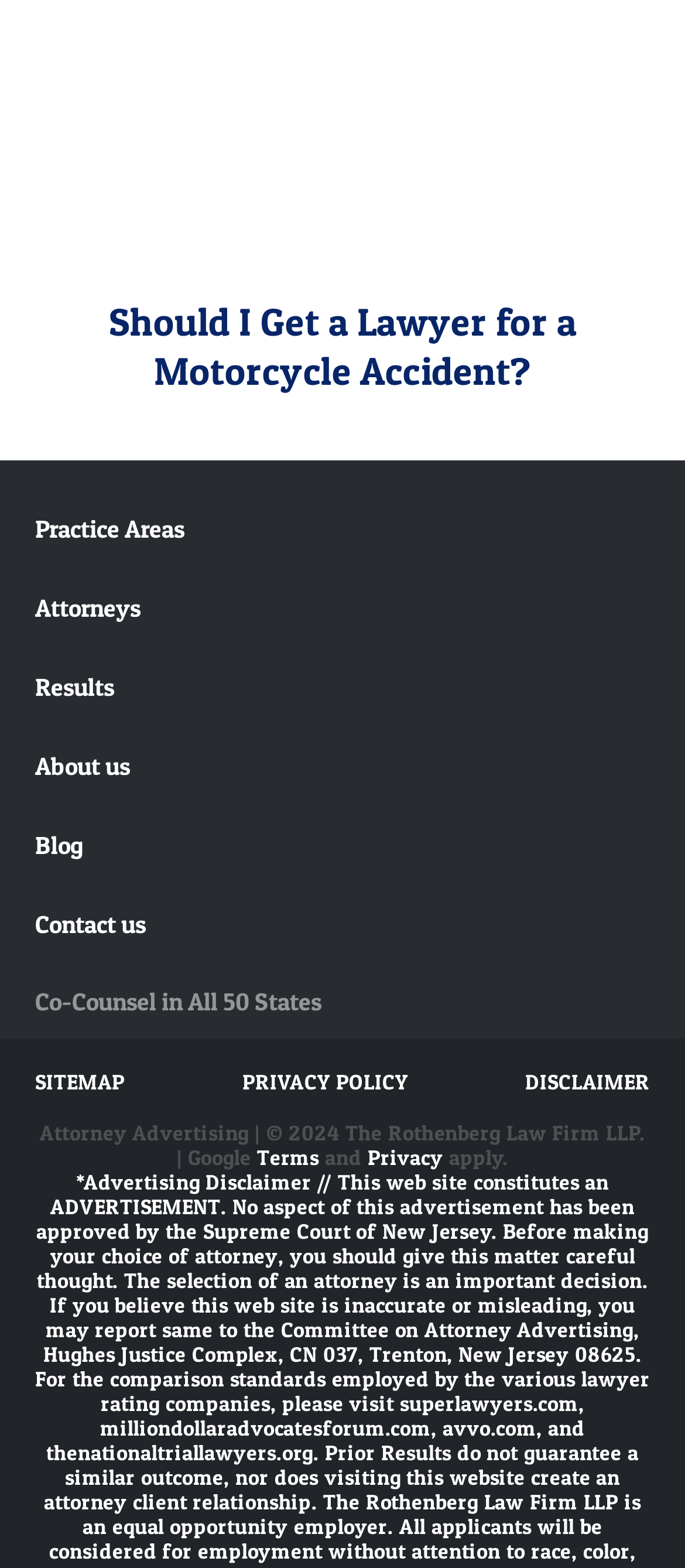Give a short answer using one word or phrase for the question:
How many states does the law firm offer co-counsel services in?

All 50 states